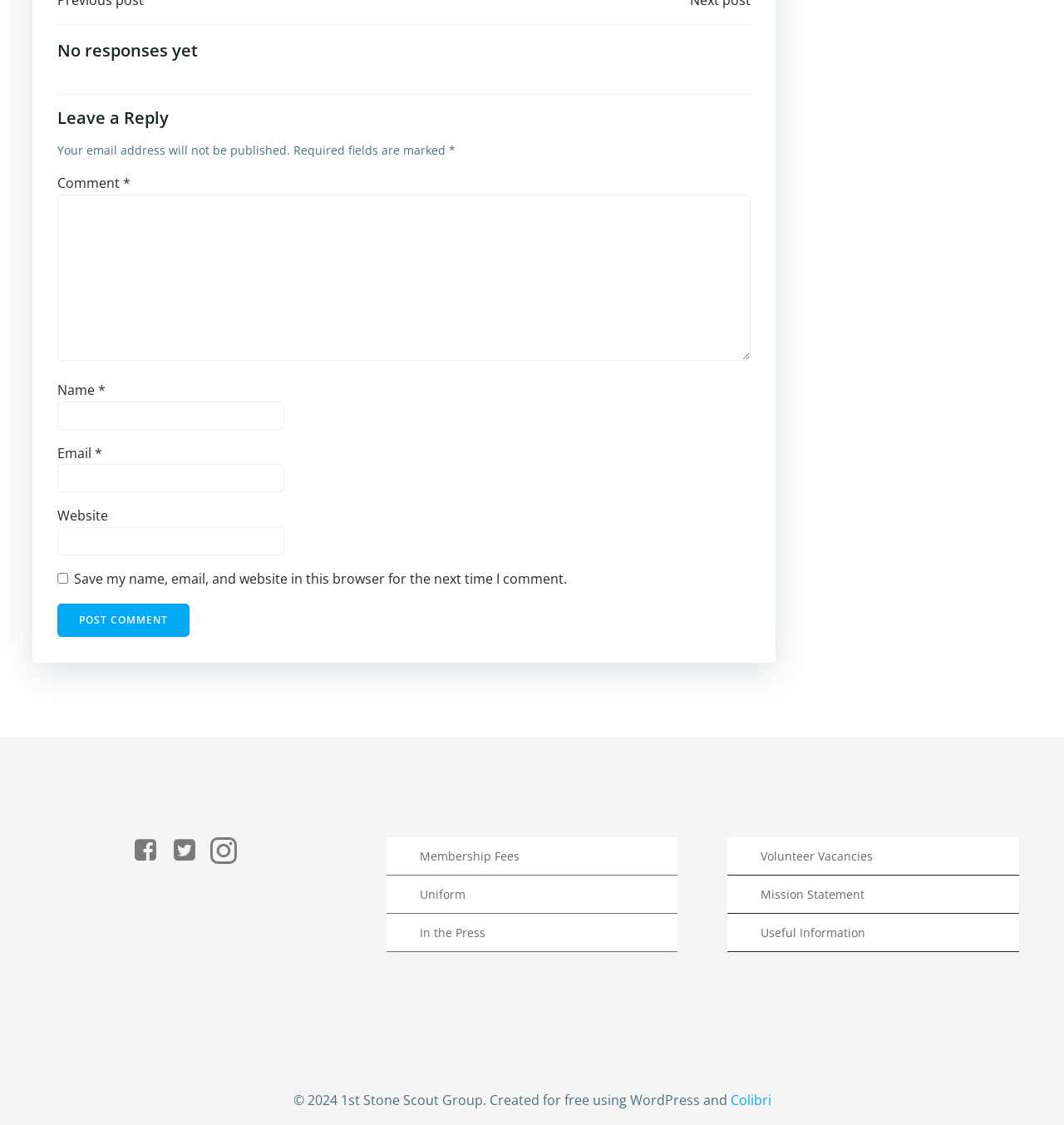What is the purpose of the text box labeled 'Comment'?
Please provide a comprehensive answer based on the contents of the image.

The text box labeled 'Comment' is required and is placed below the heading 'Leave a Reply', indicating that it is meant for users to leave a comment or response.